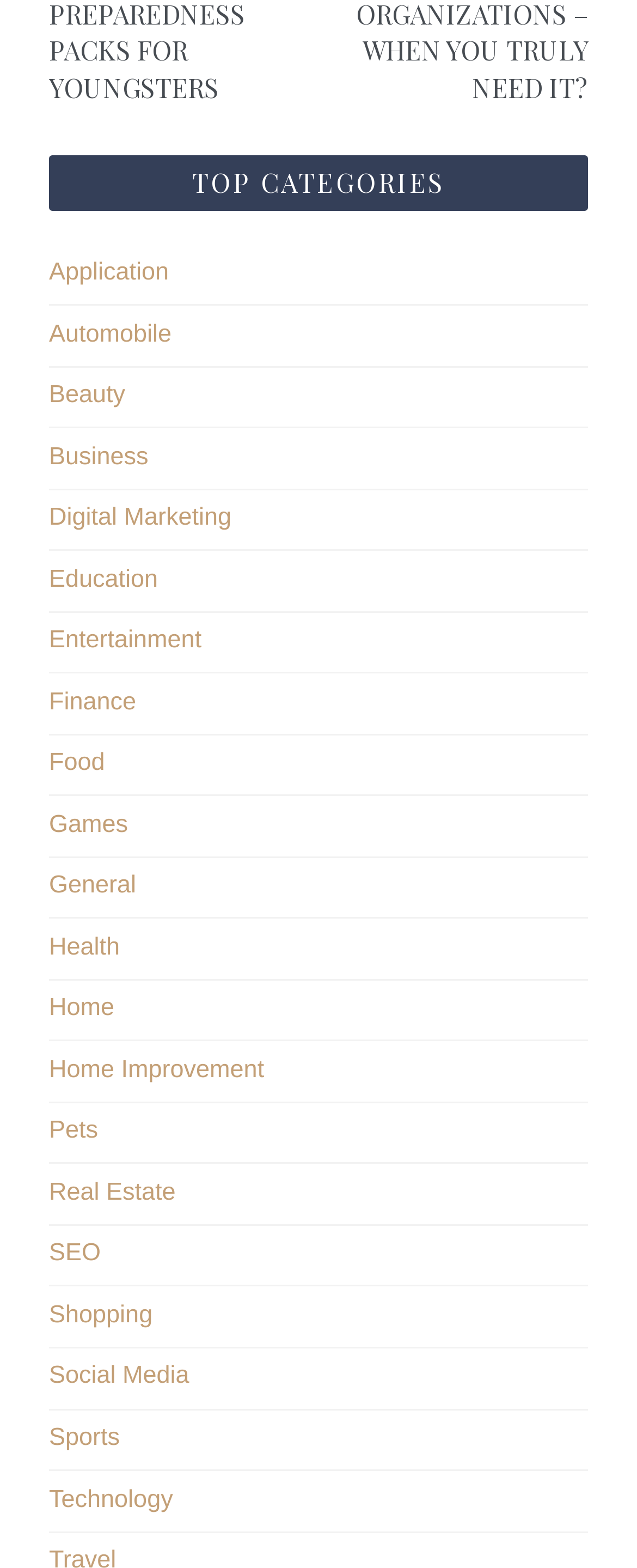Could you provide the bounding box coordinates for the portion of the screen to click to complete this instruction: "Click on Application"?

[0.077, 0.165, 0.265, 0.183]